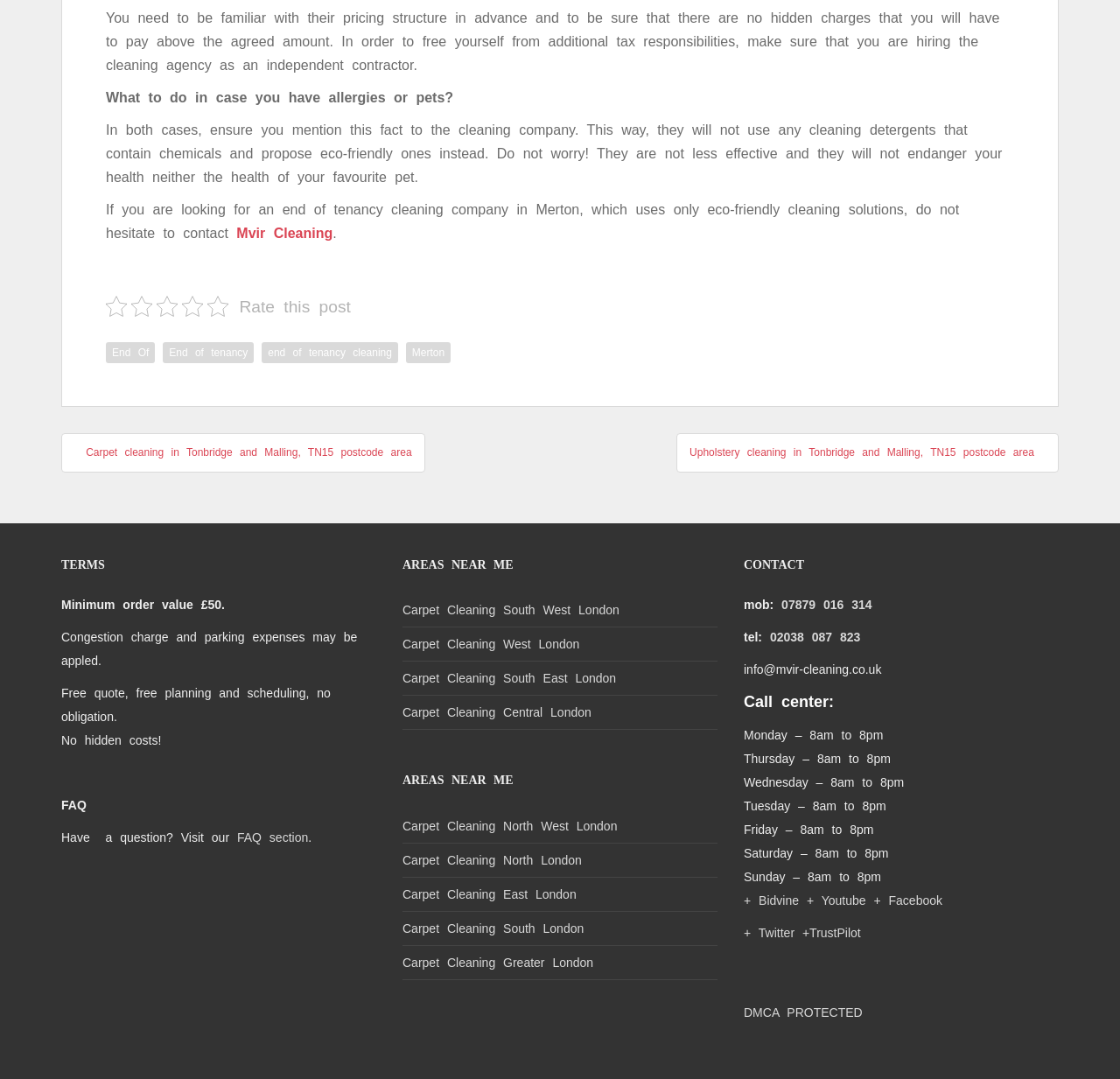Identify the bounding box coordinates of the specific part of the webpage to click to complete this instruction: "Contact through '07879 016 314'".

[0.698, 0.554, 0.779, 0.567]